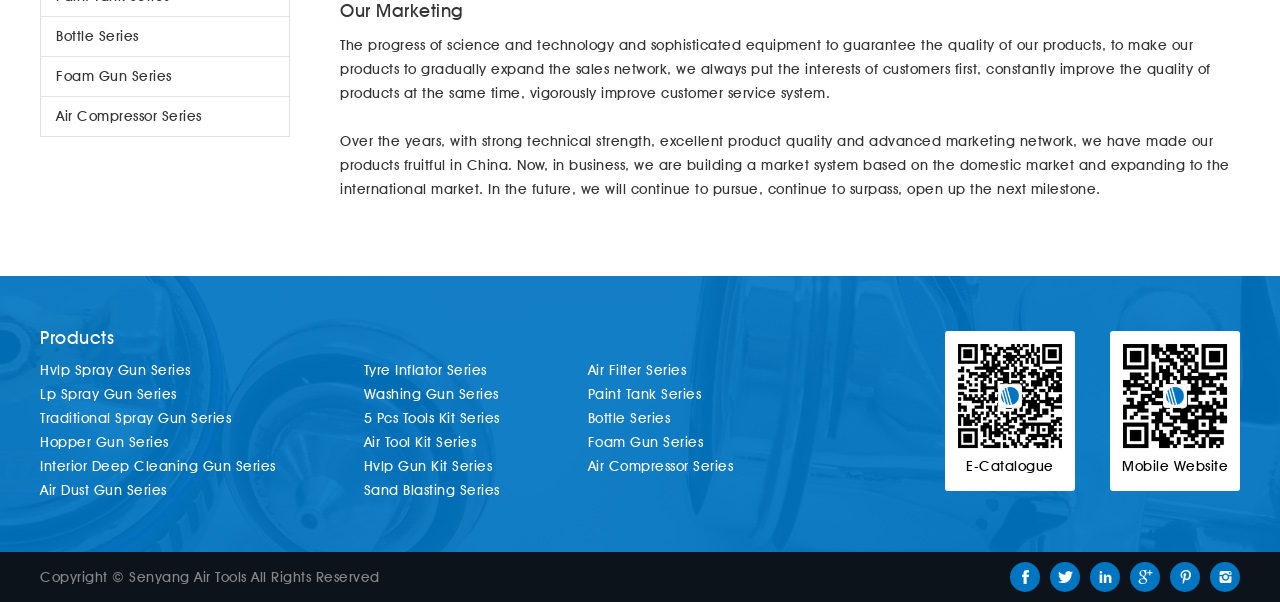Please specify the bounding box coordinates of the region to click in order to perform the following instruction: "Click on Bottle Series".

[0.032, 0.027, 0.226, 0.093]